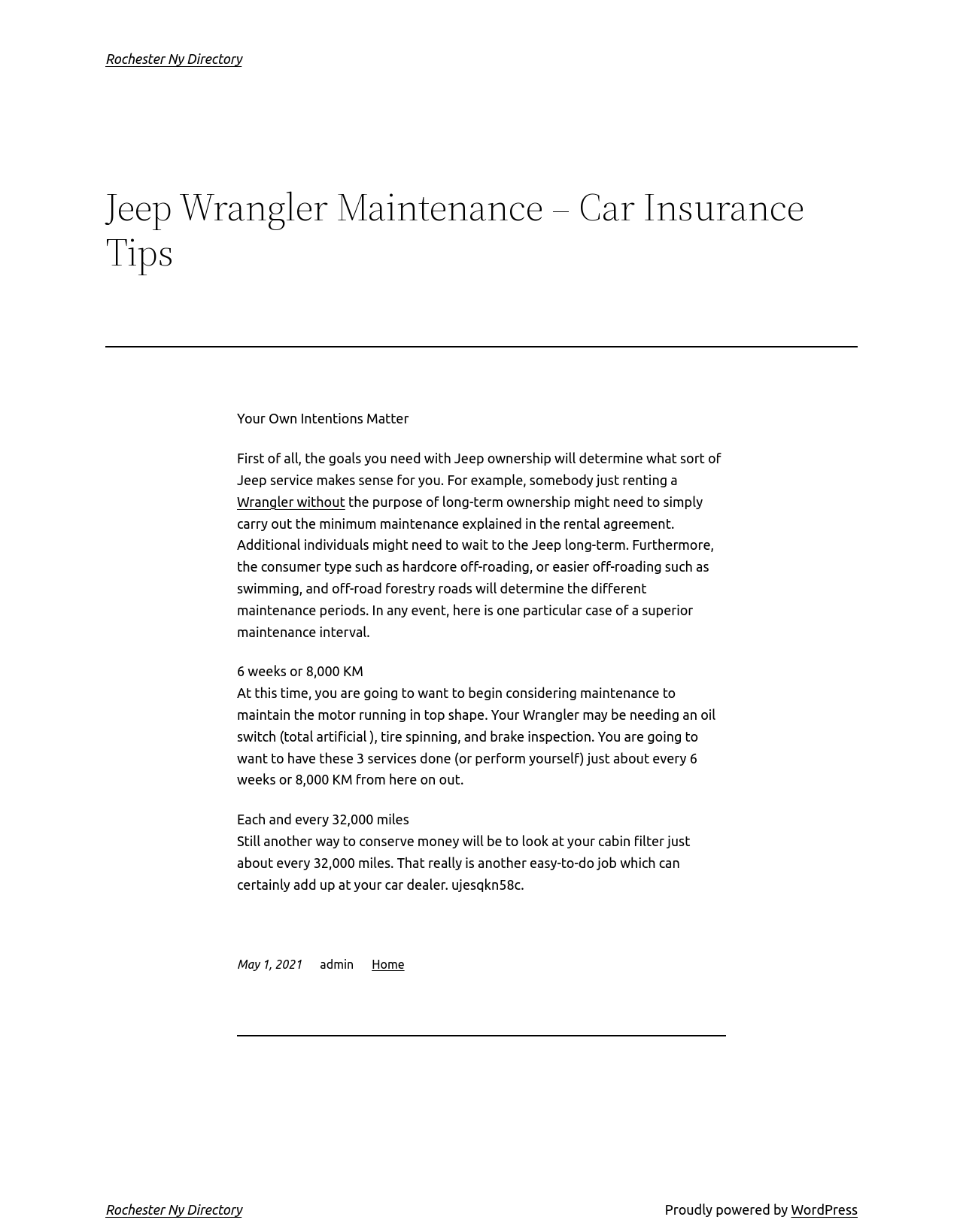Given the description "Rochester Ny Directory", determine the bounding box of the corresponding UI element.

[0.109, 0.042, 0.251, 0.054]